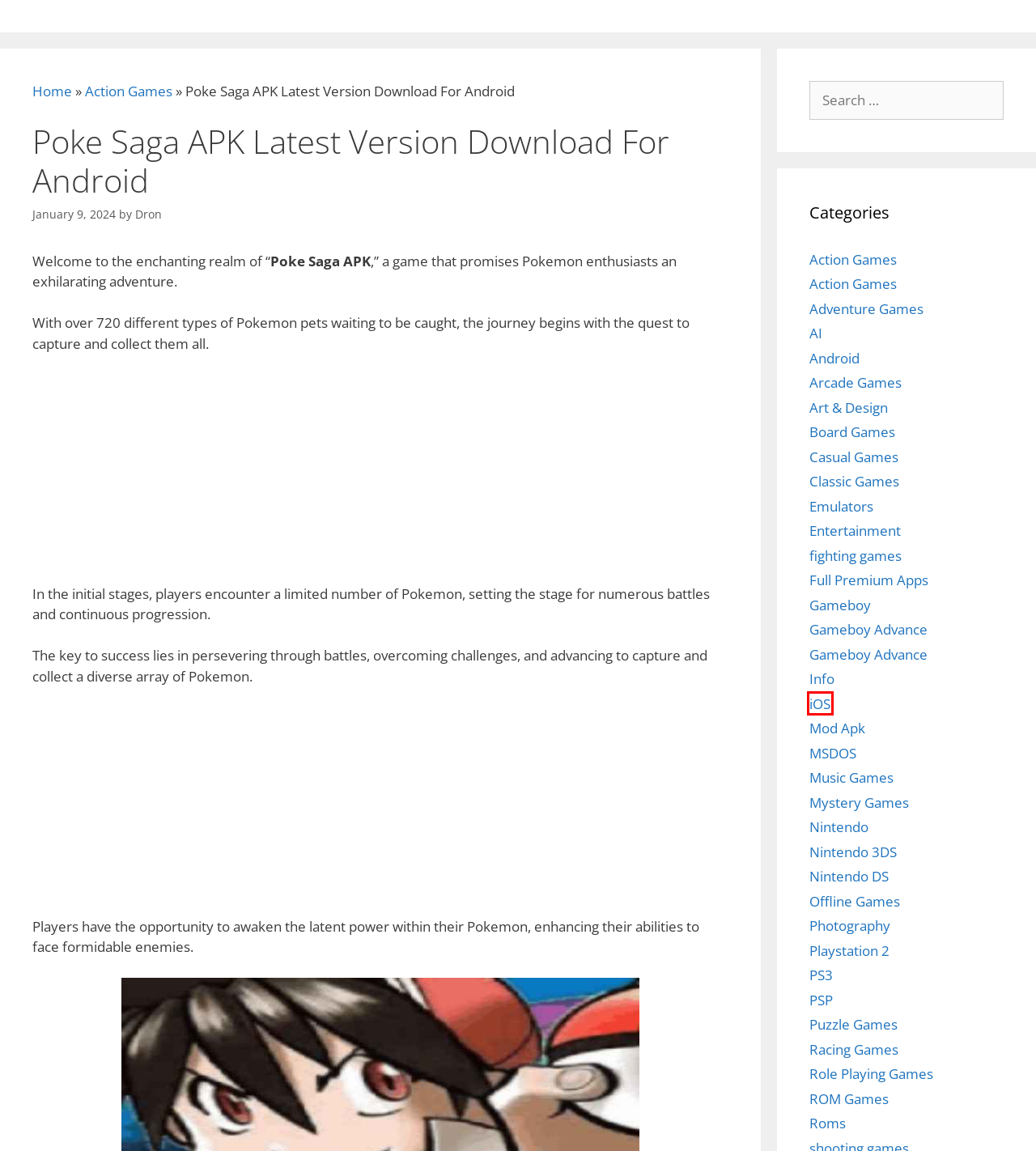You are provided a screenshot of a webpage featuring a red bounding box around a UI element. Choose the webpage description that most accurately represents the new webpage after clicking the element within the red bounding box. Here are the candidates:
A. PSP » Android Premium Games Modded
B. PS3 » Android Premium Games Modded
C. Emulators » Android Premium Games Modded
D. IOS » Android Premium Games Modded
E. Role Playing Games » Android Premium Games Modded
F. MSDOS » Android Premium Games Modded
G. Playstation 2 » Android Premium Games Modded
H. Roms » Android Premium Games Modded

D